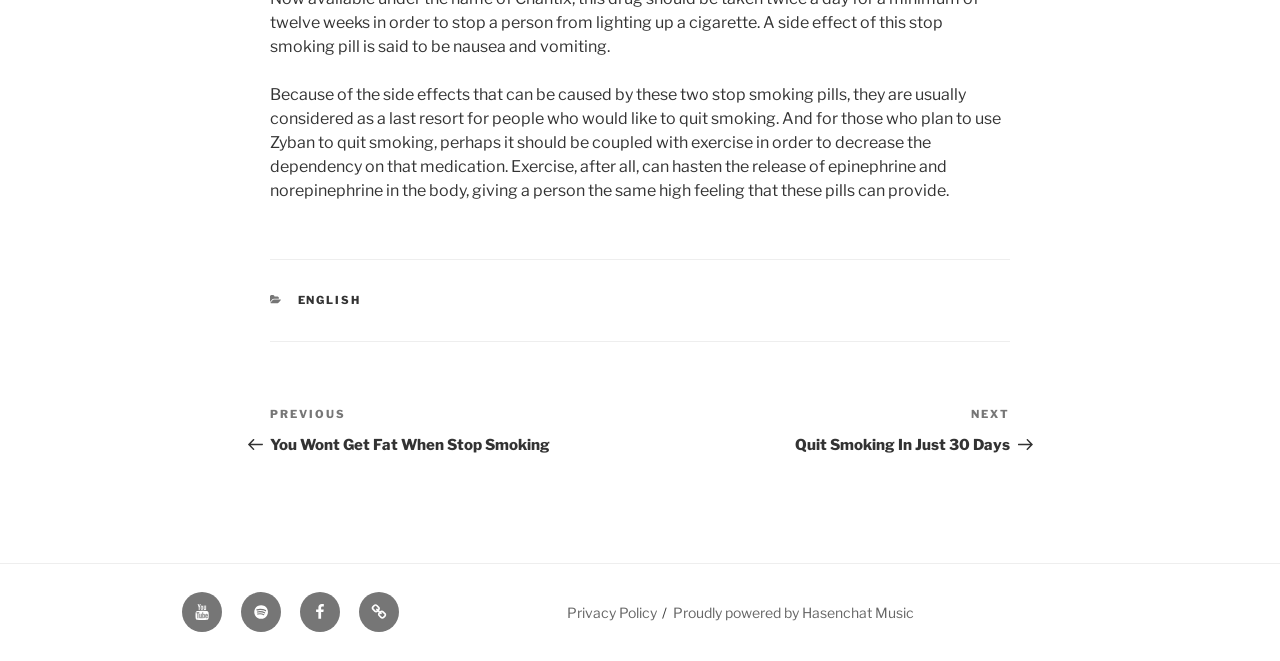Identify the coordinates of the bounding box for the element that must be clicked to accomplish the instruction: "Read privacy policy".

[0.443, 0.914, 0.513, 0.939]